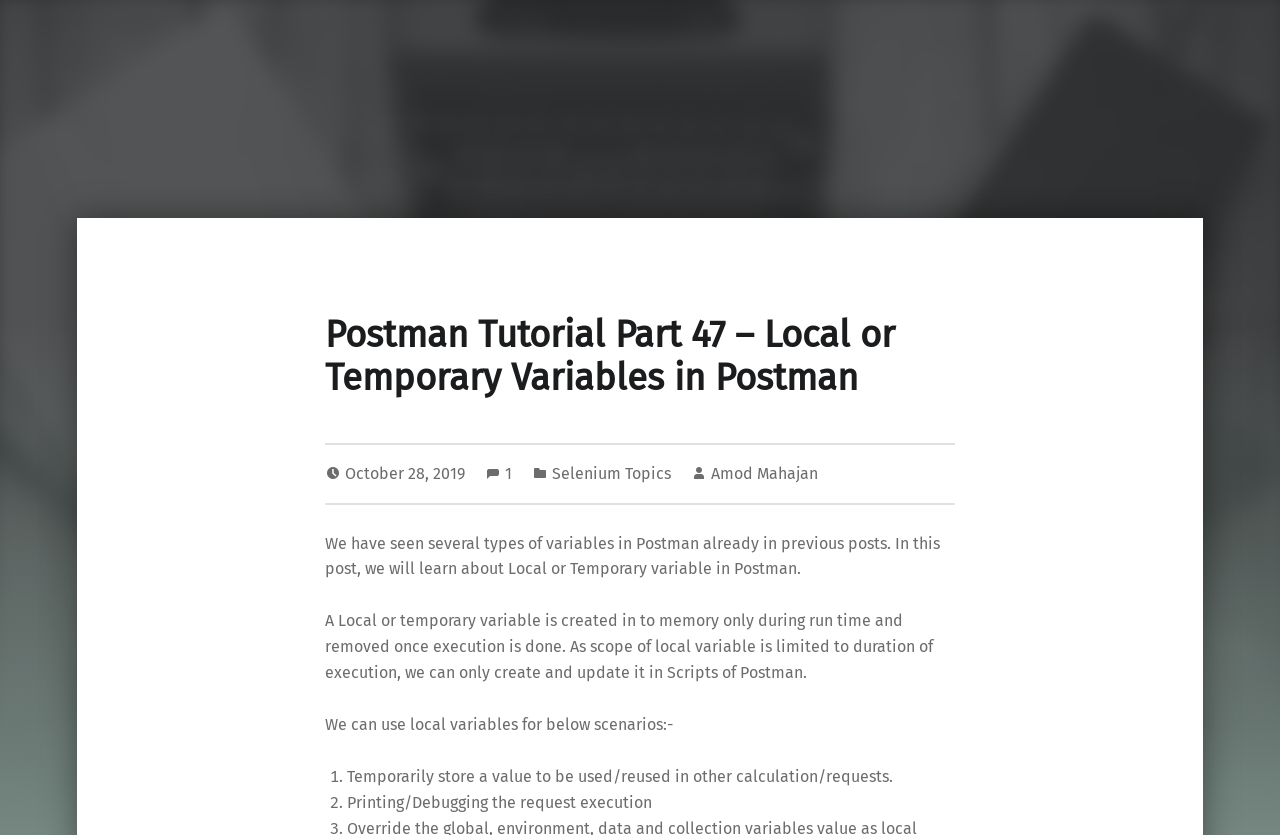From the element description: "October 28, 2019", extract the bounding box coordinates of the UI element. The coordinates should be expressed as four float numbers between 0 and 1, in the order [left, top, right, bottom].

[0.27, 0.555, 0.366, 0.578]